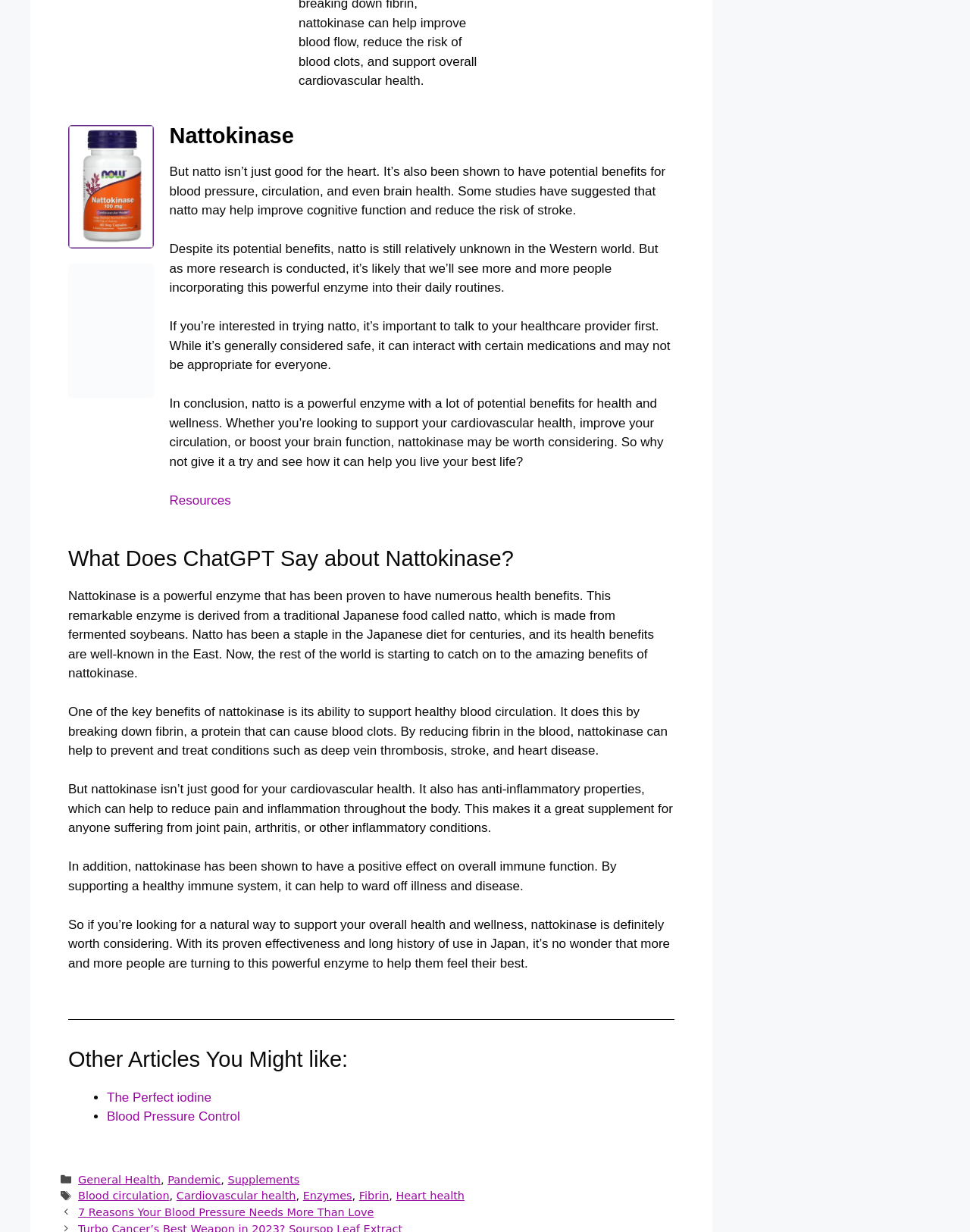Use a single word or phrase to answer the question: 
What other health topics are related to Nattokinase?

Blood pressure, circulation, and brain health